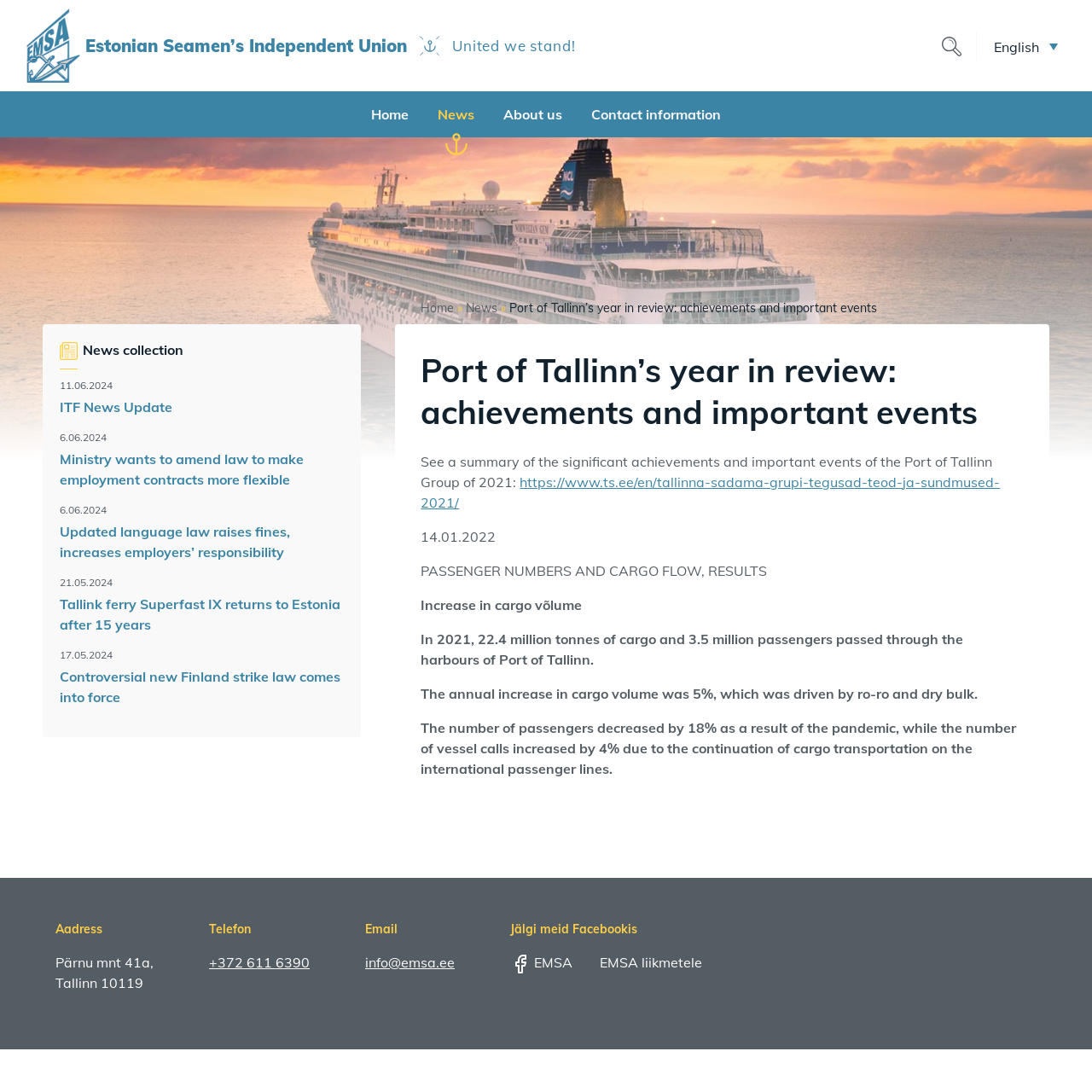What is the number of passengers that passed through the harbours of Port of Tallinn in 2021?
Refer to the image and give a detailed answer to the question.

I found the answer by looking at the StaticText element with the text 'In 2021, 22.4 million tonnes of cargo and 3.5 million passengers passed through the harbours of Port of Tallinn.' which is a child of the main element.